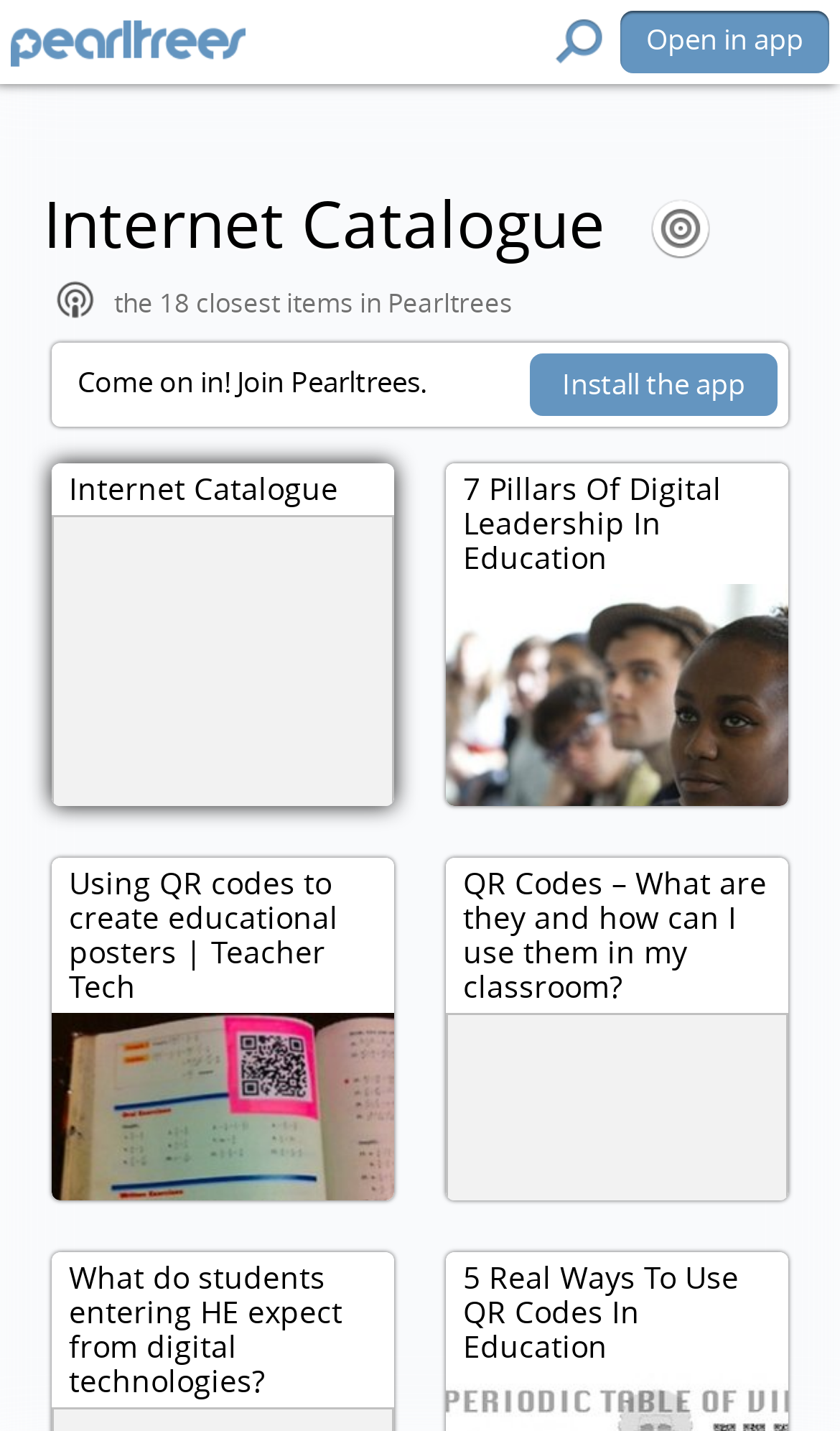How many educational resources are listed?
Can you give a detailed and elaborate answer to the question?

By examining the webpage, I can see that there are five educational resources listed, each with a title and a brief description. These resources are related to QR codes and digital leadership in education.